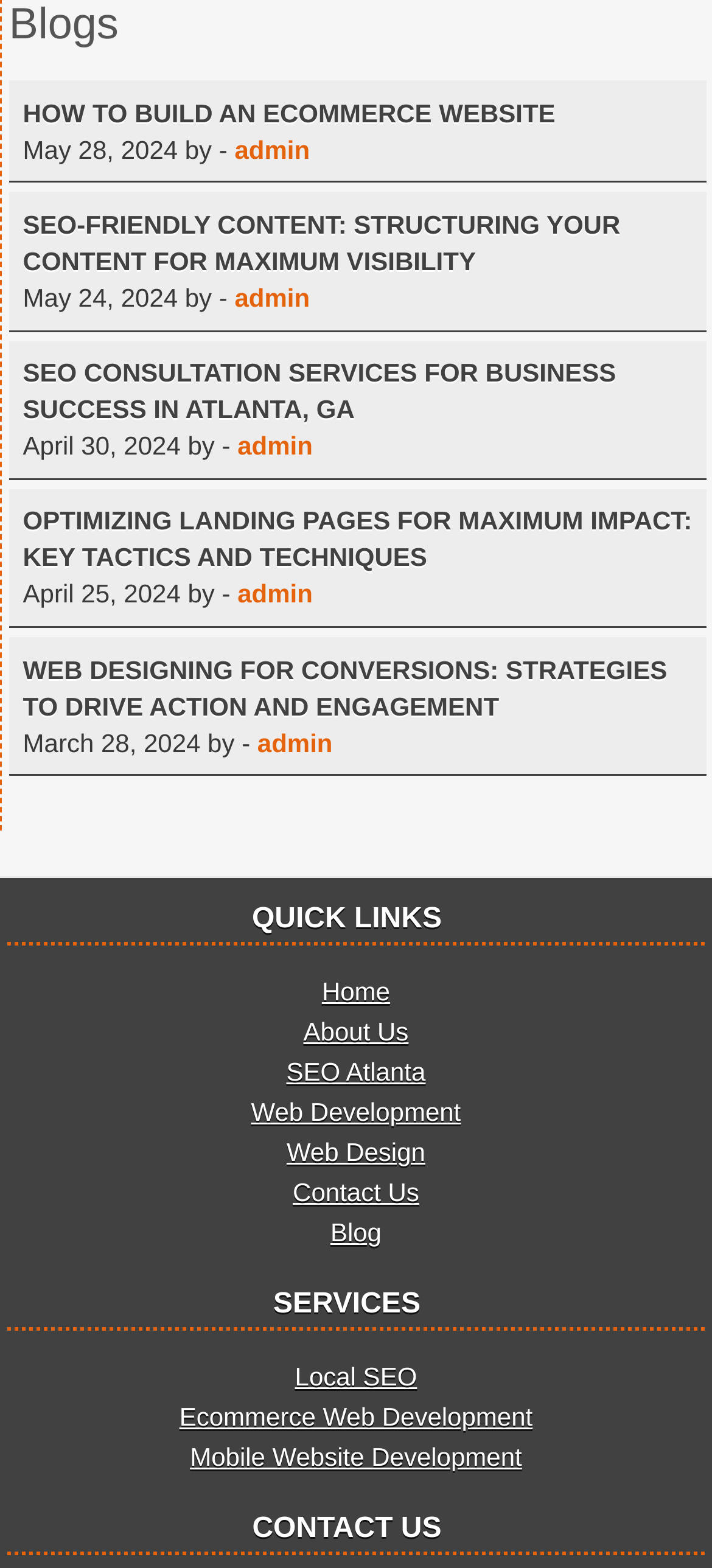Please specify the bounding box coordinates of the region to click in order to perform the following instruction: "go to the web designing for conversions page".

[0.032, 0.418, 0.937, 0.46]